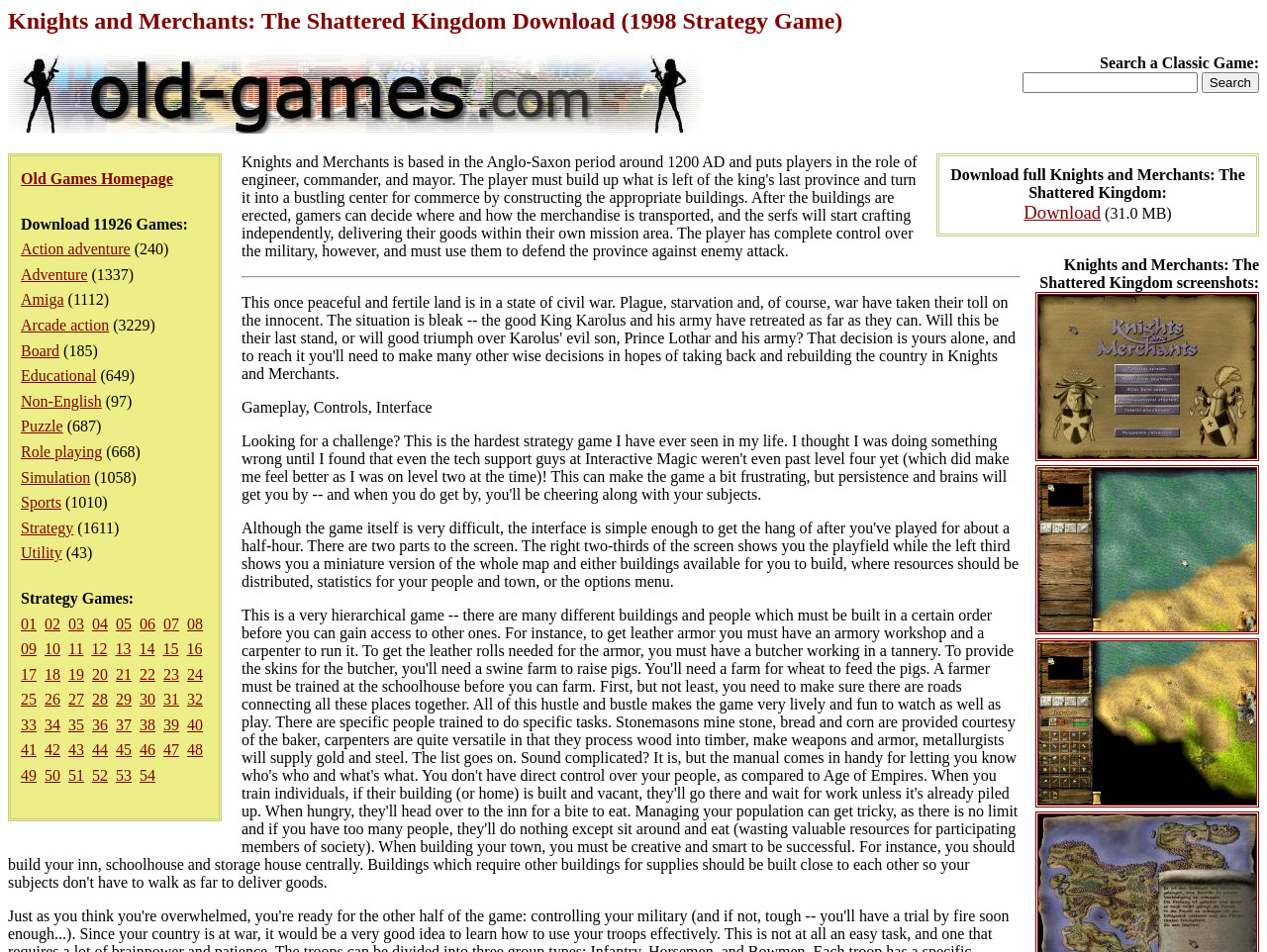Locate the bounding box coordinates of the element that should be clicked to fulfill the instruction: "Visit the Facebook page".

None